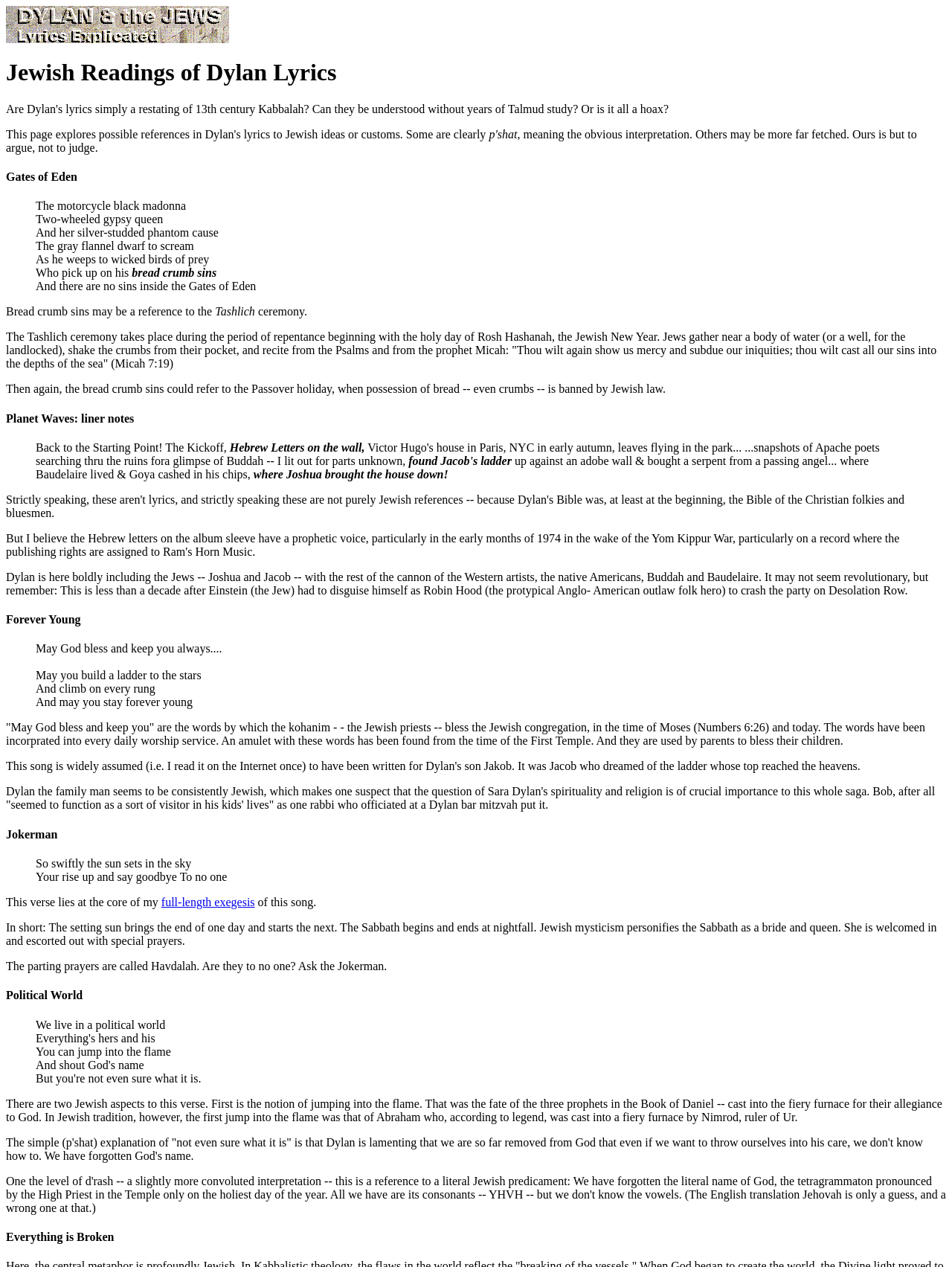Answer this question in one word or a short phrase: What is the title of the webpage?

Jewish Readings of Dylan Lyrics